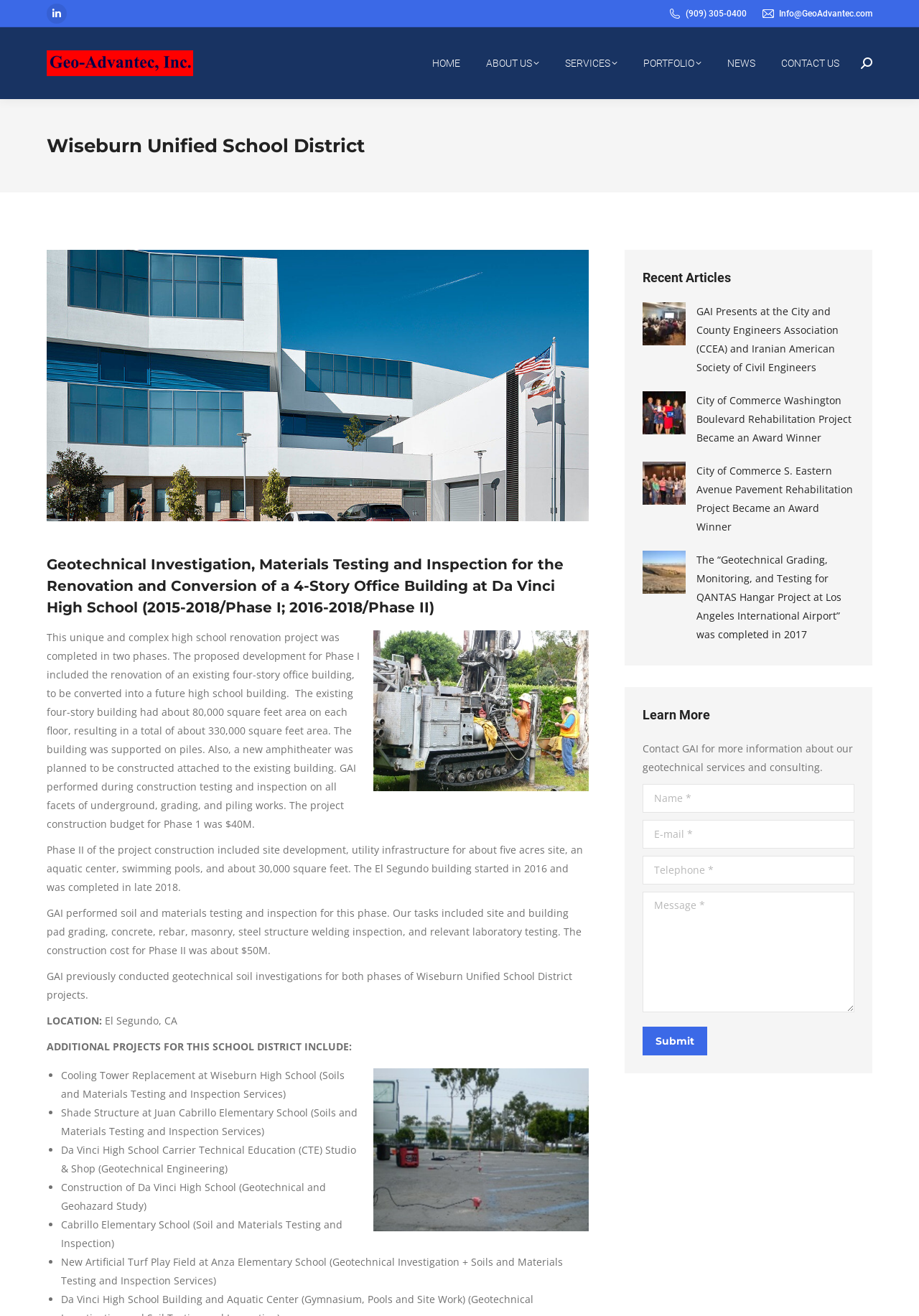What is the purpose of the contact form at the bottom of the webpage?
Using the details from the image, give an elaborate explanation to answer the question.

The contact form at the bottom of the webpage allows users to input their name, email, telephone number, and message to contact GAI for more information about their geotechnical services and consulting.